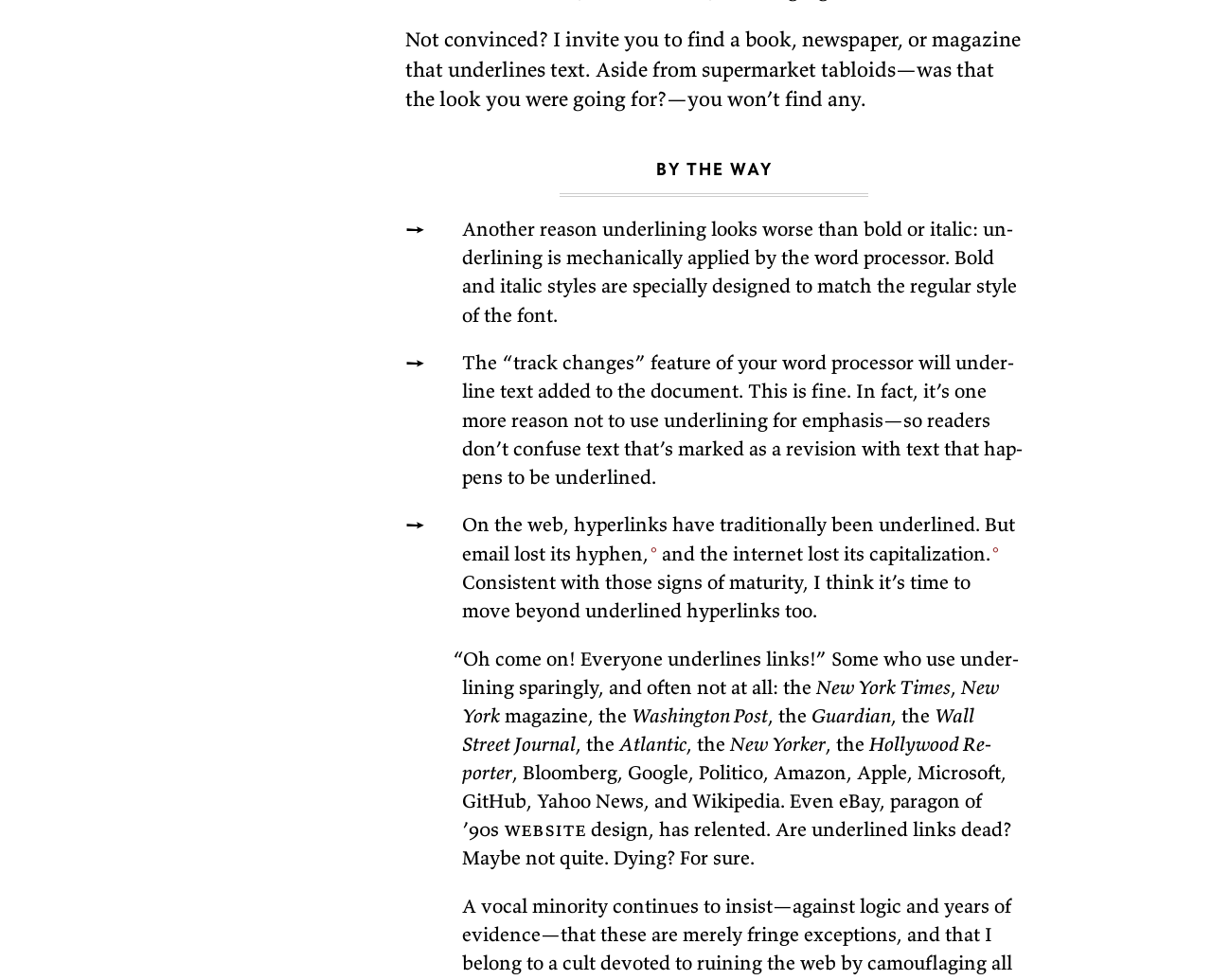Given the element description web­site, identify the bounding box coordinates for the UI element on the webpage screenshot. The format should be (top-left x, top-left y, bottom-right x, bottom-right y), with values between 0 and 1.

[0.416, 0.834, 0.484, 0.859]